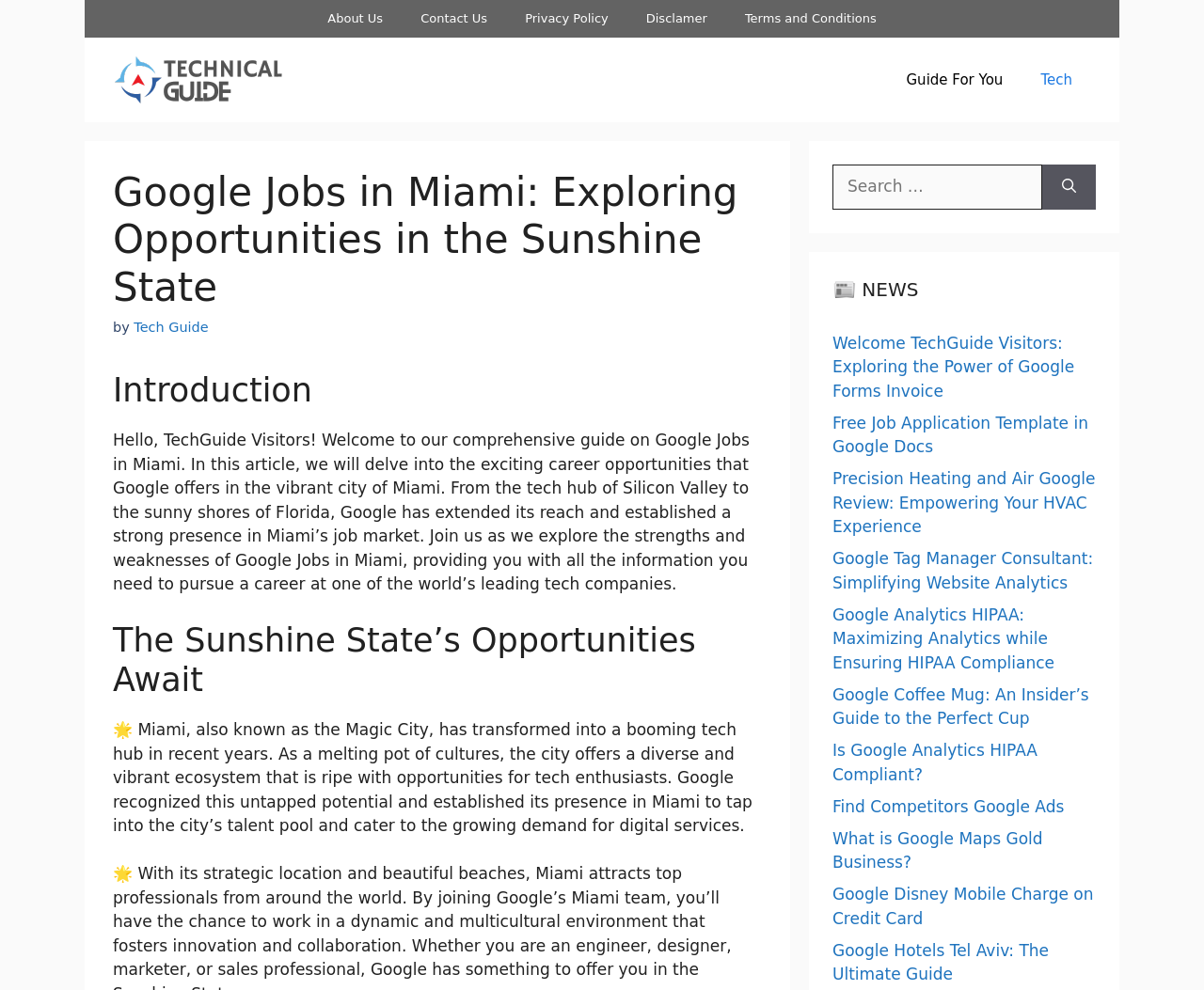Locate the bounding box coordinates of the clickable element to fulfill the following instruction: "Read the Introduction". Provide the coordinates as four float numbers between 0 and 1 in the format [left, top, right, bottom].

[0.094, 0.374, 0.633, 0.414]